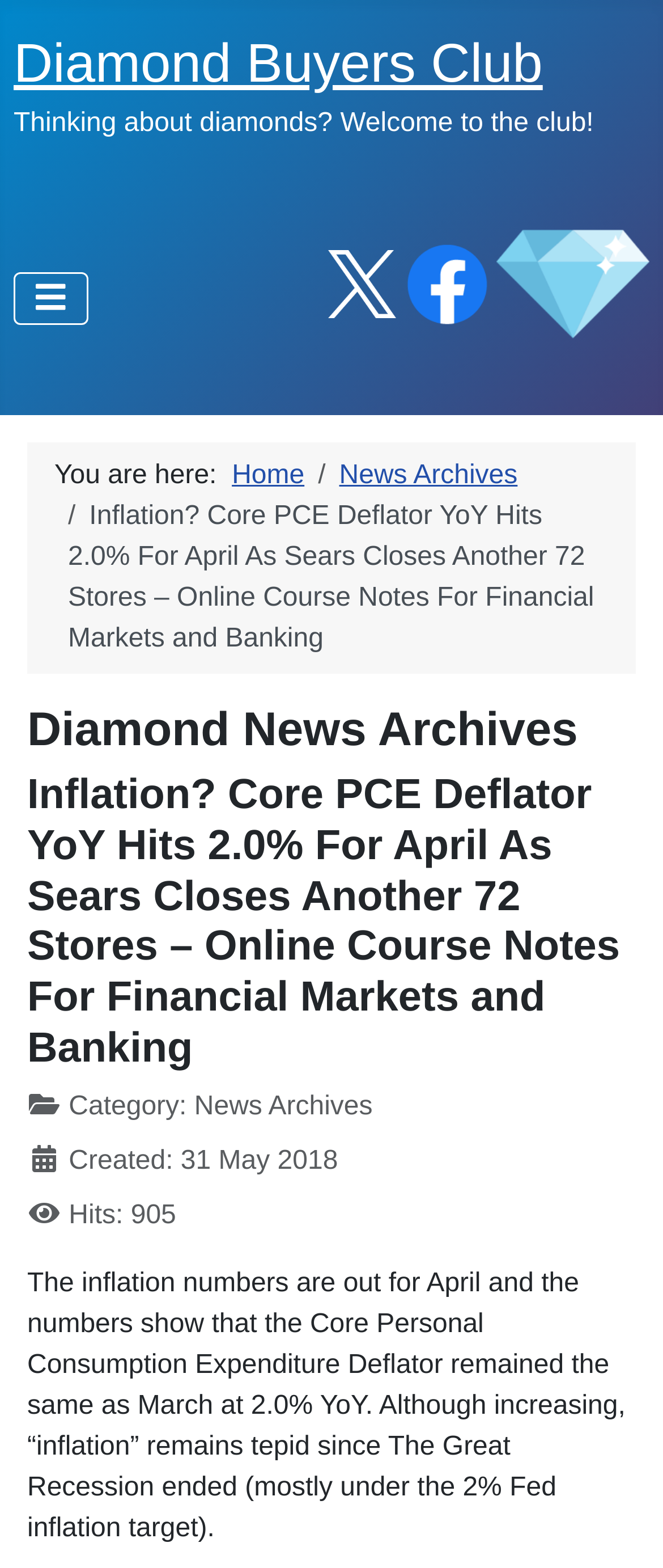What is the name of the club mentioned on the webpage?
Look at the image and respond with a single word or a short phrase.

Diamond Buyers Club